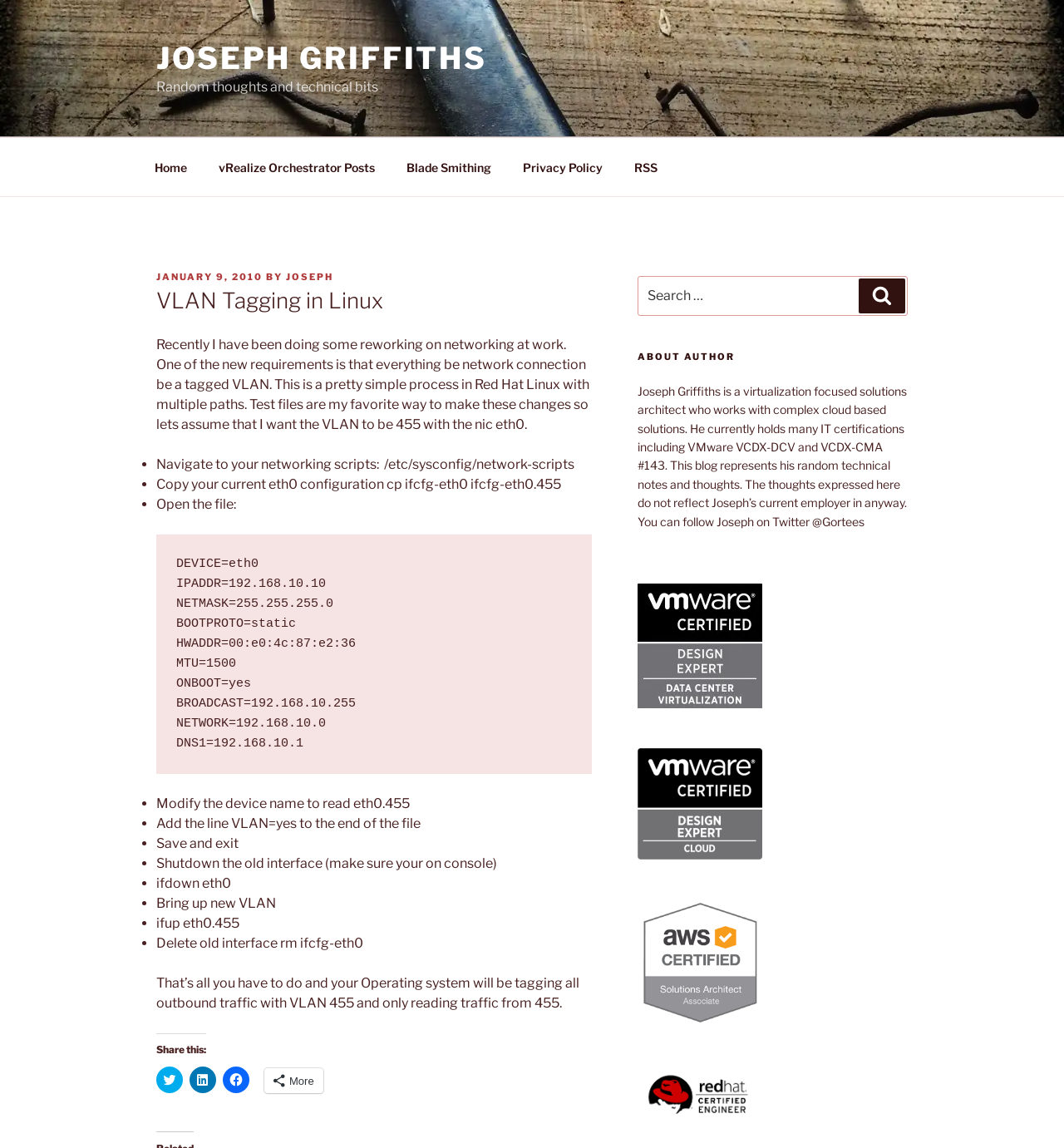Find the bounding box coordinates for the area that should be clicked to accomplish the instruction: "Click on the 'Home' link".

[0.131, 0.128, 0.189, 0.163]